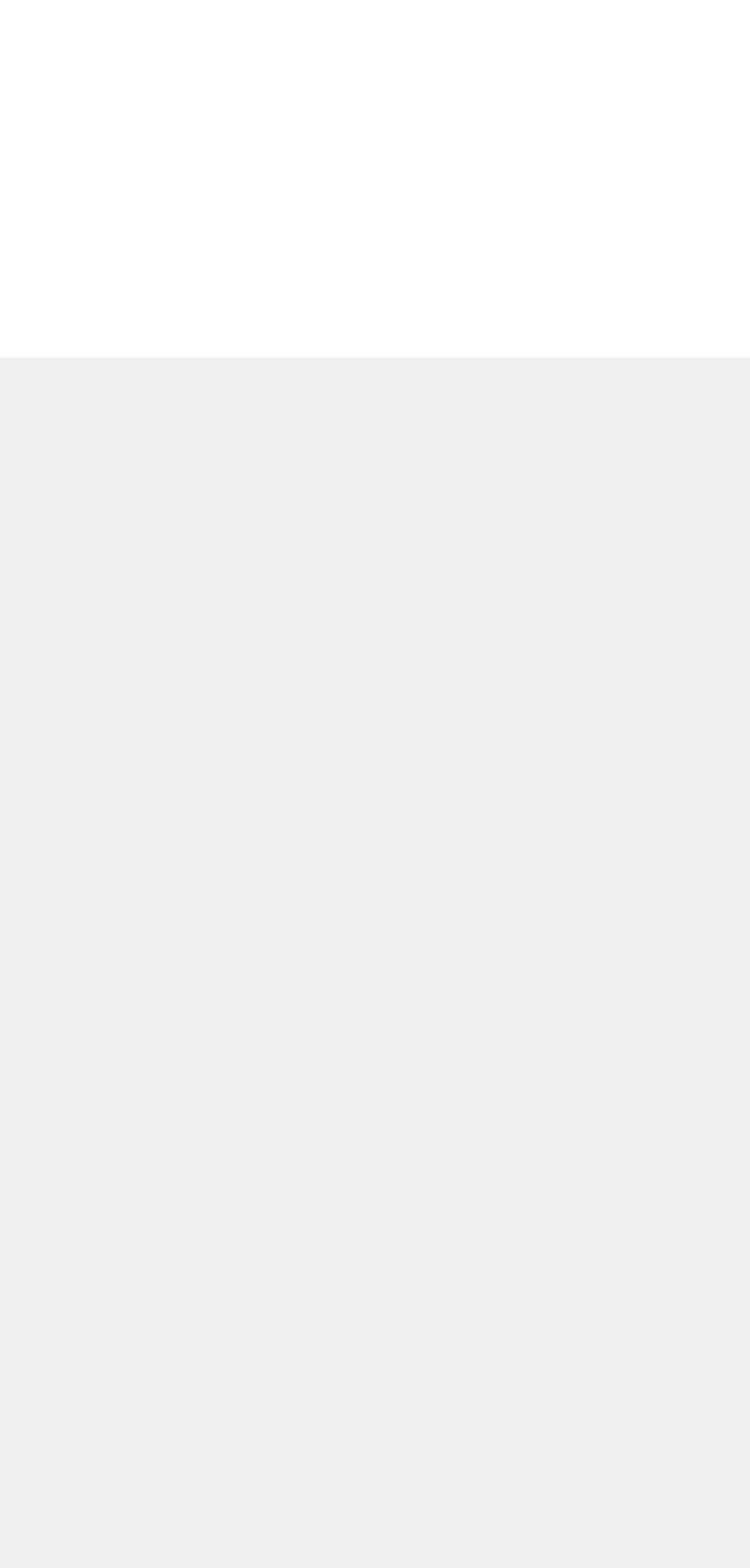Bounding box coordinates are to be given in the format (top-left x, top-left y, bottom-right x, bottom-right y). All values must be floating point numbers between 0 and 1. Provide the bounding box coordinate for the UI element described as: input value="1" aria-label="Quantity" value="1"

None